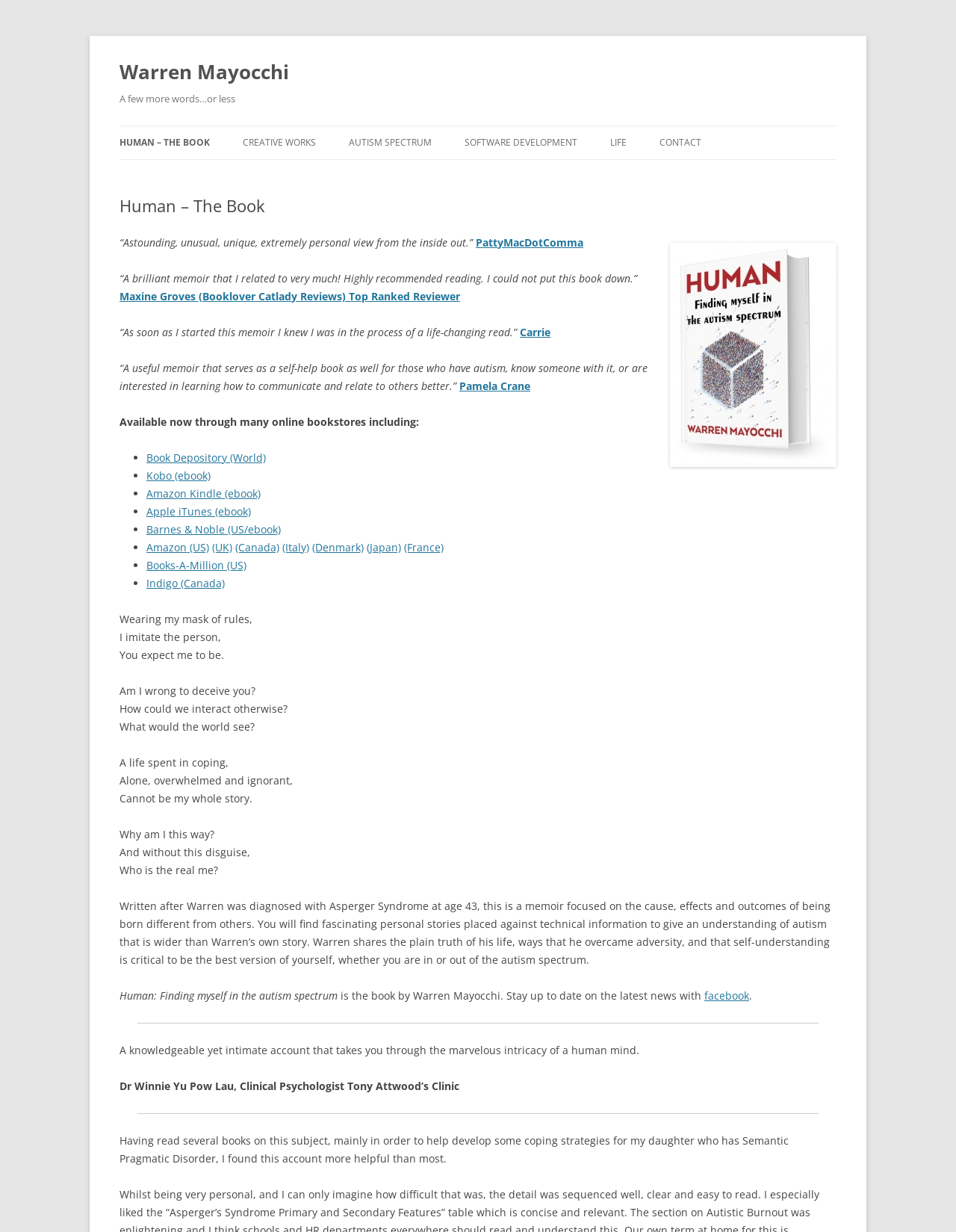Using the webpage screenshot and the element description Book Depository (World), determine the bounding box coordinates. Specify the coordinates in the format (top-left x, top-left y, bottom-right x, bottom-right y) with values ranging from 0 to 1.

[0.153, 0.365, 0.278, 0.377]